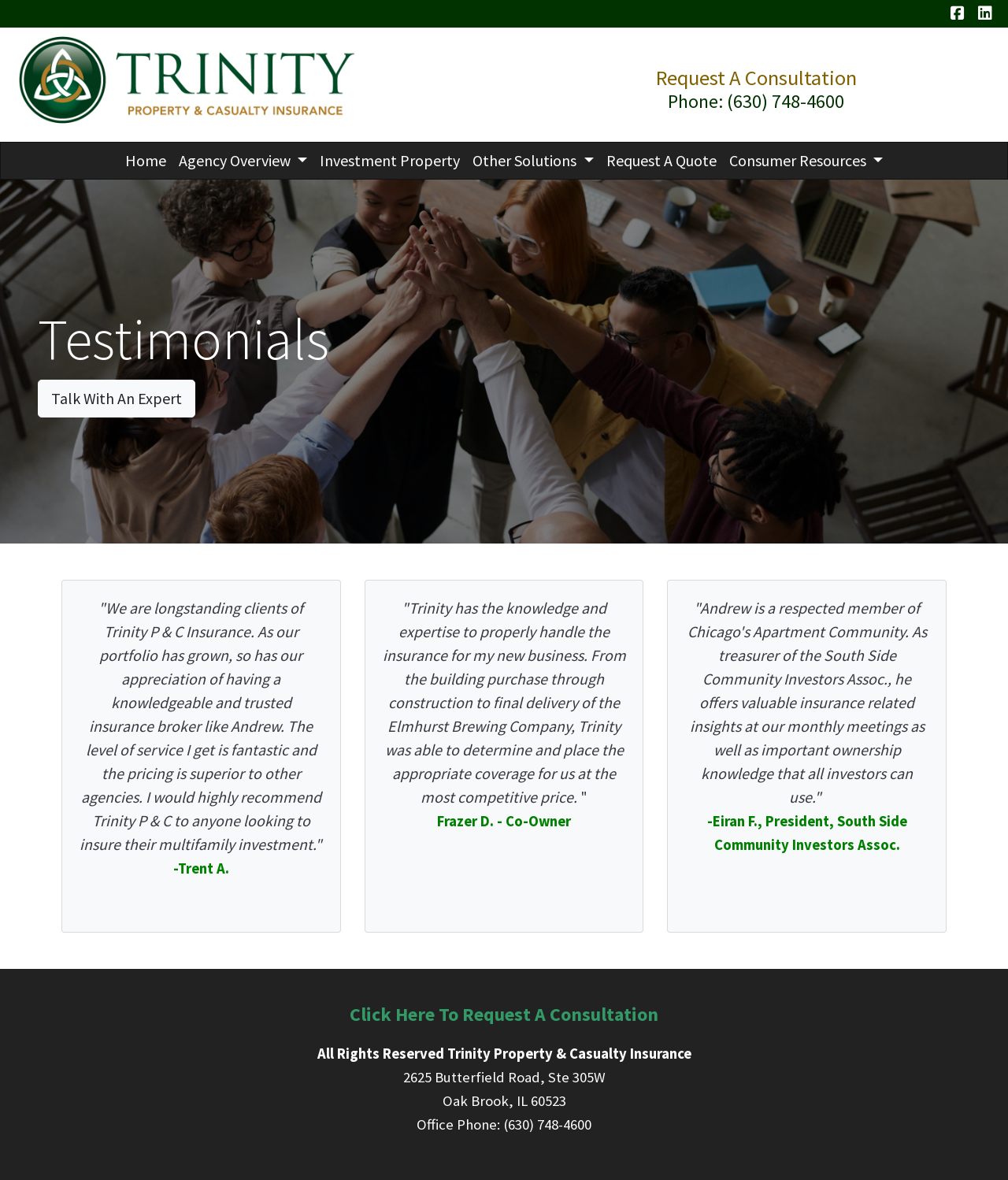Specify the bounding box coordinates of the area to click in order to execute this command: 'Click the 'Home' link'. The coordinates should consist of four float numbers ranging from 0 to 1, and should be formatted as [left, top, right, bottom].

[0.118, 0.121, 0.171, 0.151]